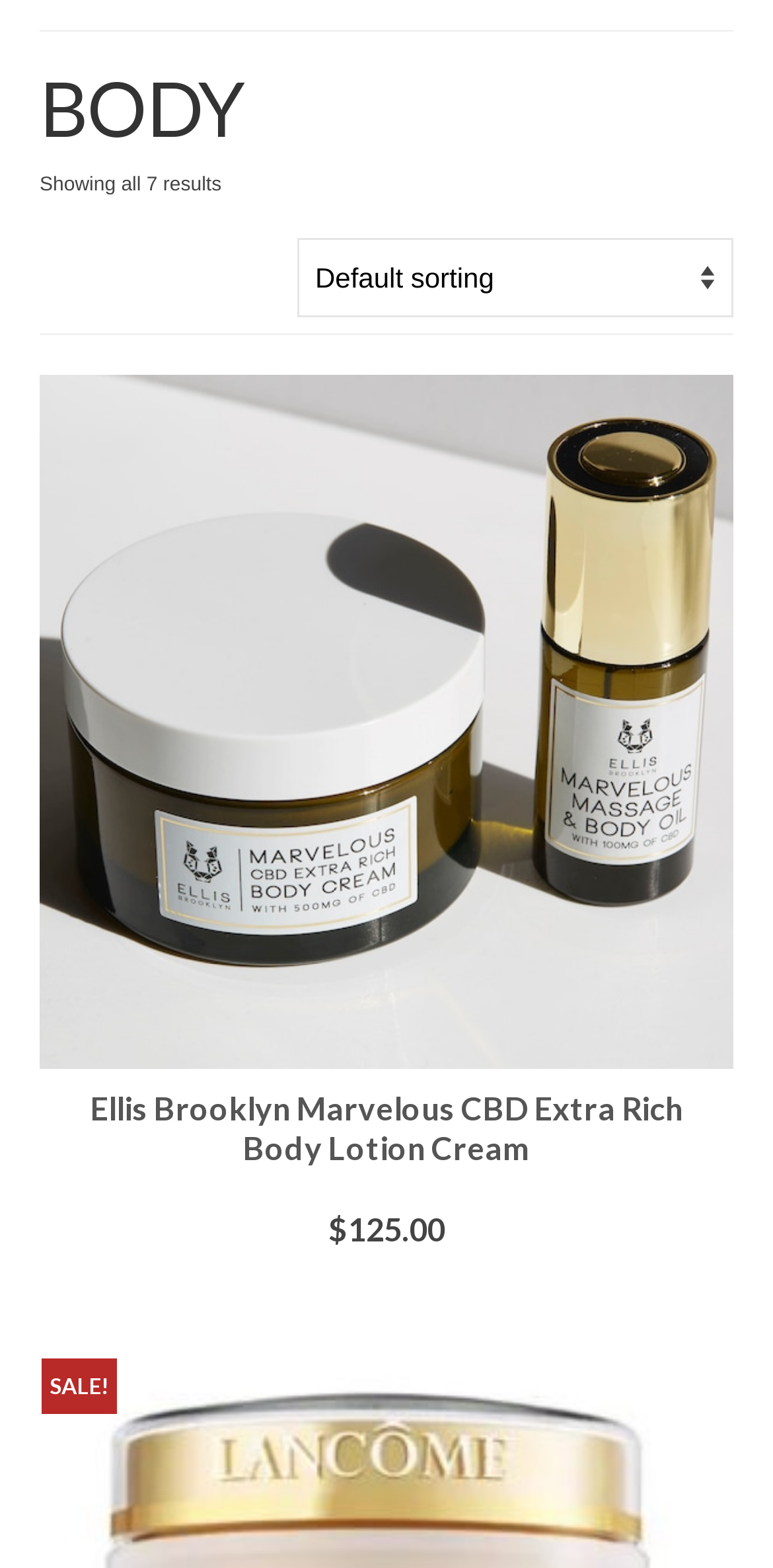Identify the bounding box for the given UI element using the description provided. Coordinates should be in the format (top-left x, top-left y, bottom-right x, bottom-right y) and must be between 0 and 1. Here is the description: Buy at Sephora

[0.051, 0.804, 0.949, 0.84]